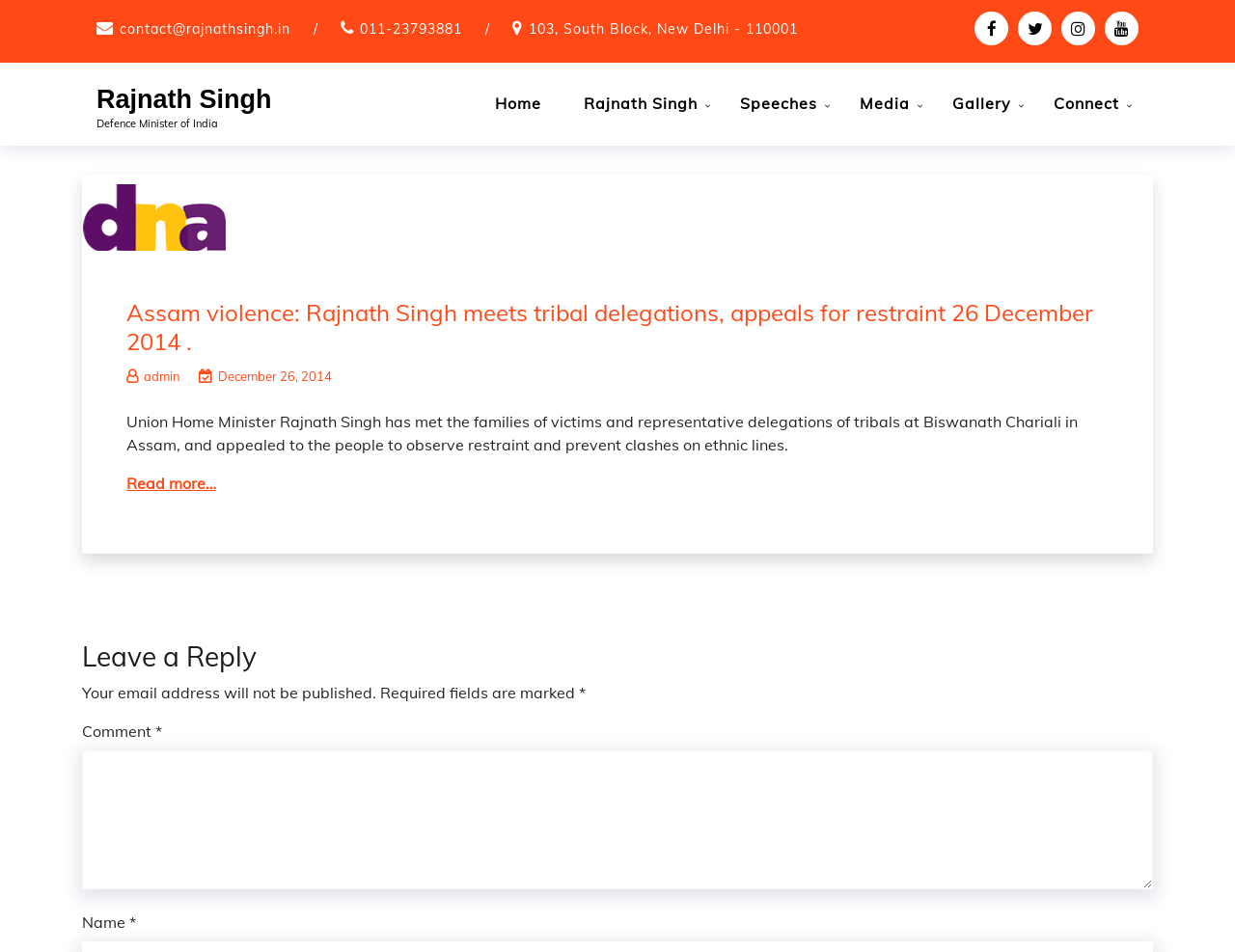Determine the bounding box coordinates of the element's region needed to click to follow the instruction: "Read more about Assam violence". Provide these coordinates as four float numbers between 0 and 1, formatted as [left, top, right, bottom].

[0.102, 0.497, 0.175, 0.518]